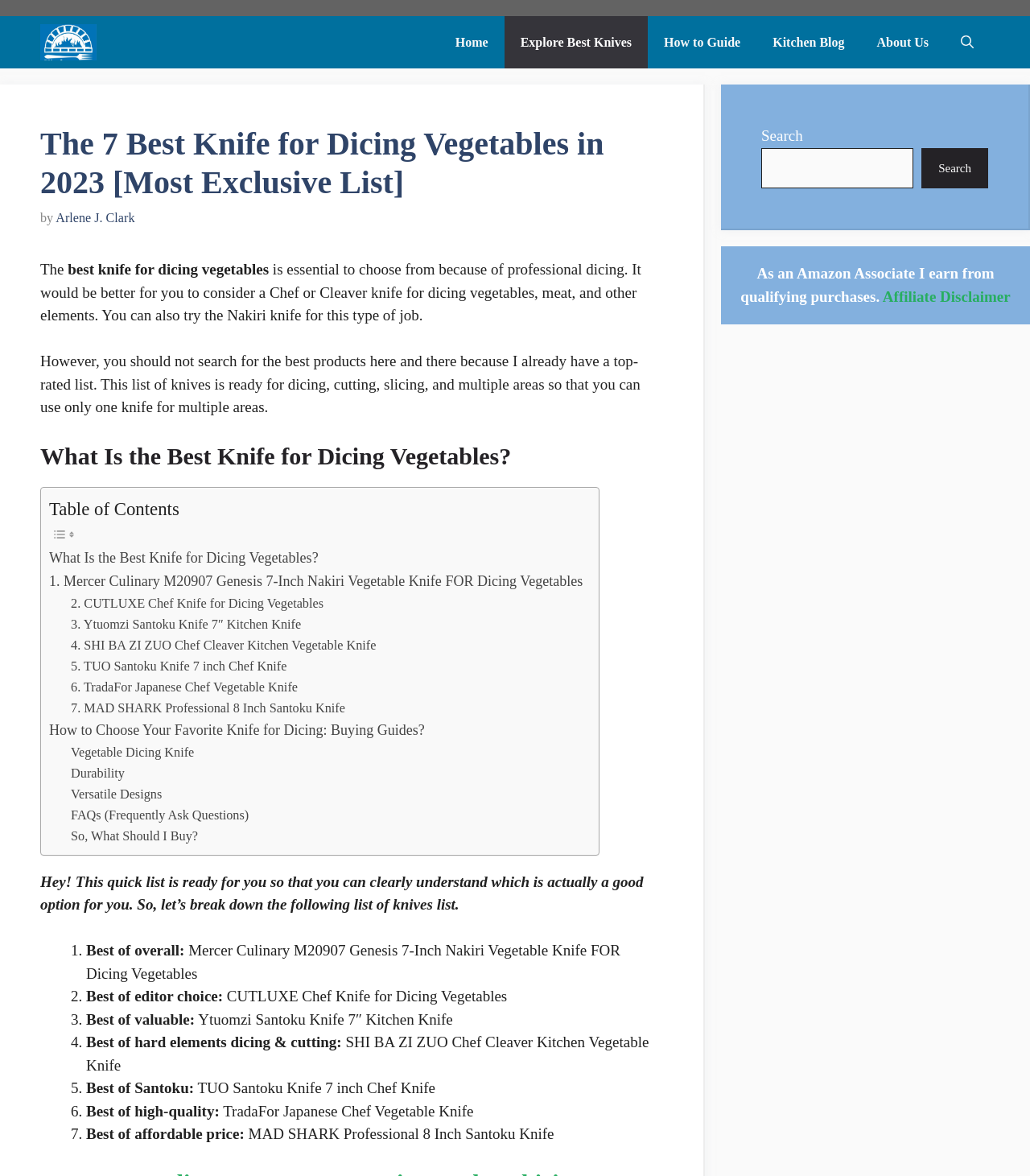How many knives are listed in the table of contents?
Refer to the image and provide a detailed answer to the question.

The table of contents lists 7 knives, which are Mercer Culinary M20907 Genesis 7-Inch Nakiri Vegetable Knife, CUTLUXE Chef Knife, Ytuomzi Santoku Knife, SHI BA ZI ZUO Chef Cleaver Kitchen Vegetable Knife, TUO Santoku Knife, TradaFor Japanese Chef Vegetable Knife, and MAD SHARK Professional 8 Inch Santoku Knife.